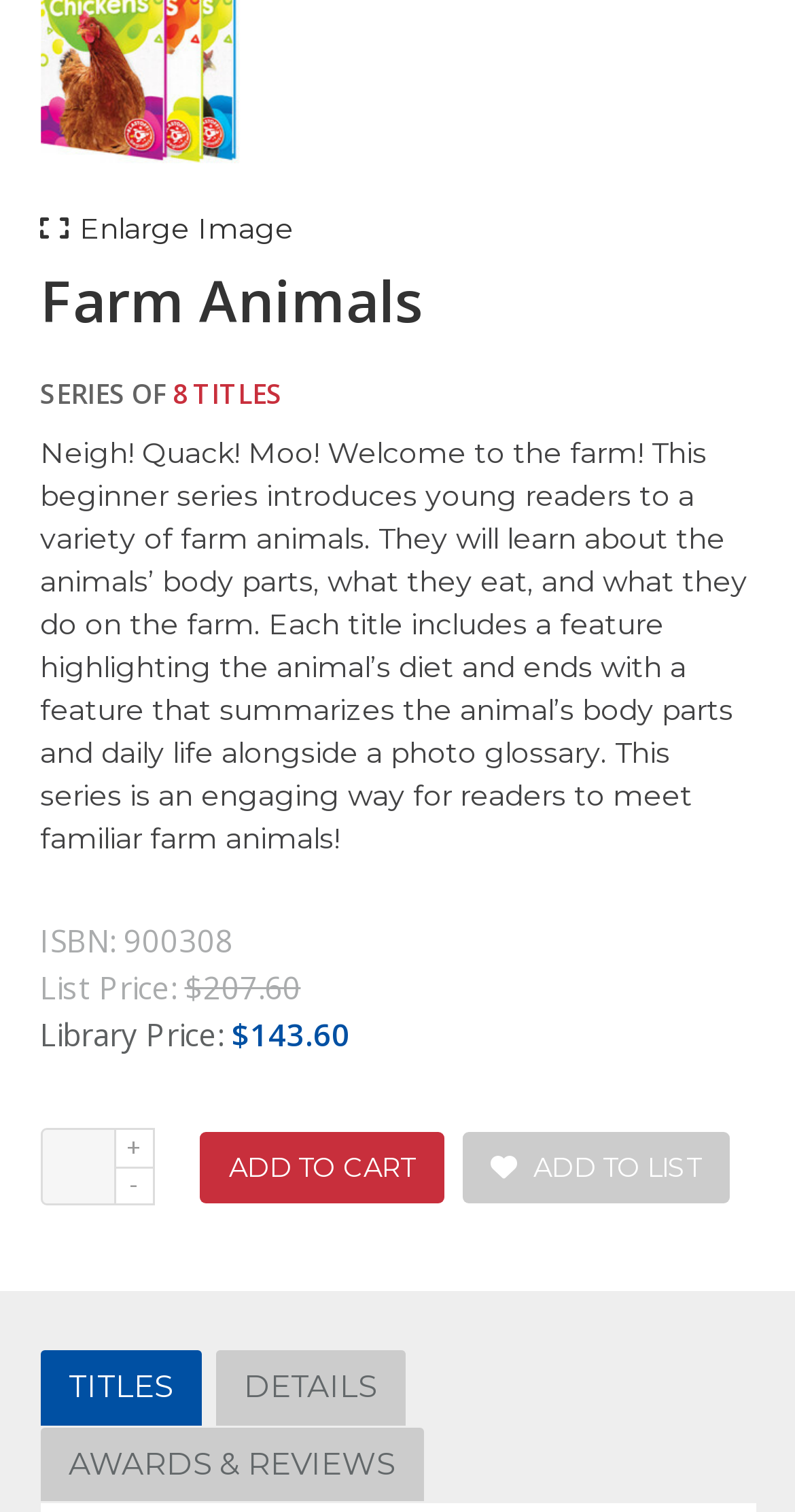Identify the bounding box coordinates of the clickable section necessary to follow the following instruction: "Switch to details tab". The coordinates should be presented as four float numbers from 0 to 1, i.e., [left, top, right, bottom].

[0.271, 0.894, 0.509, 0.943]